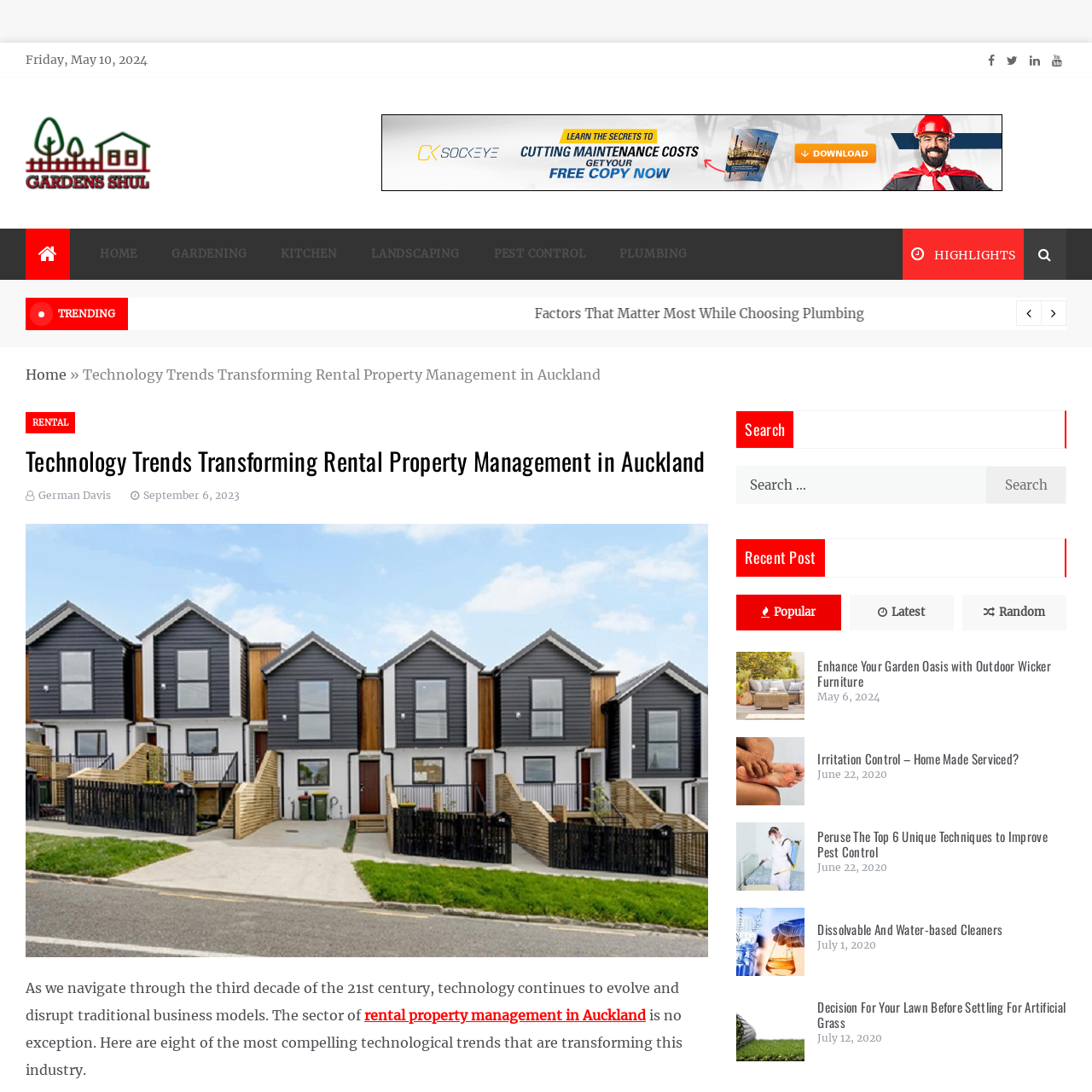Please determine the bounding box coordinates of the area that needs to be clicked to complete this task: 'Click on the 'HOME' link'. The coordinates must be four float numbers between 0 and 1, formatted as [left, top, right, bottom].

[0.076, 0.209, 0.142, 0.256]